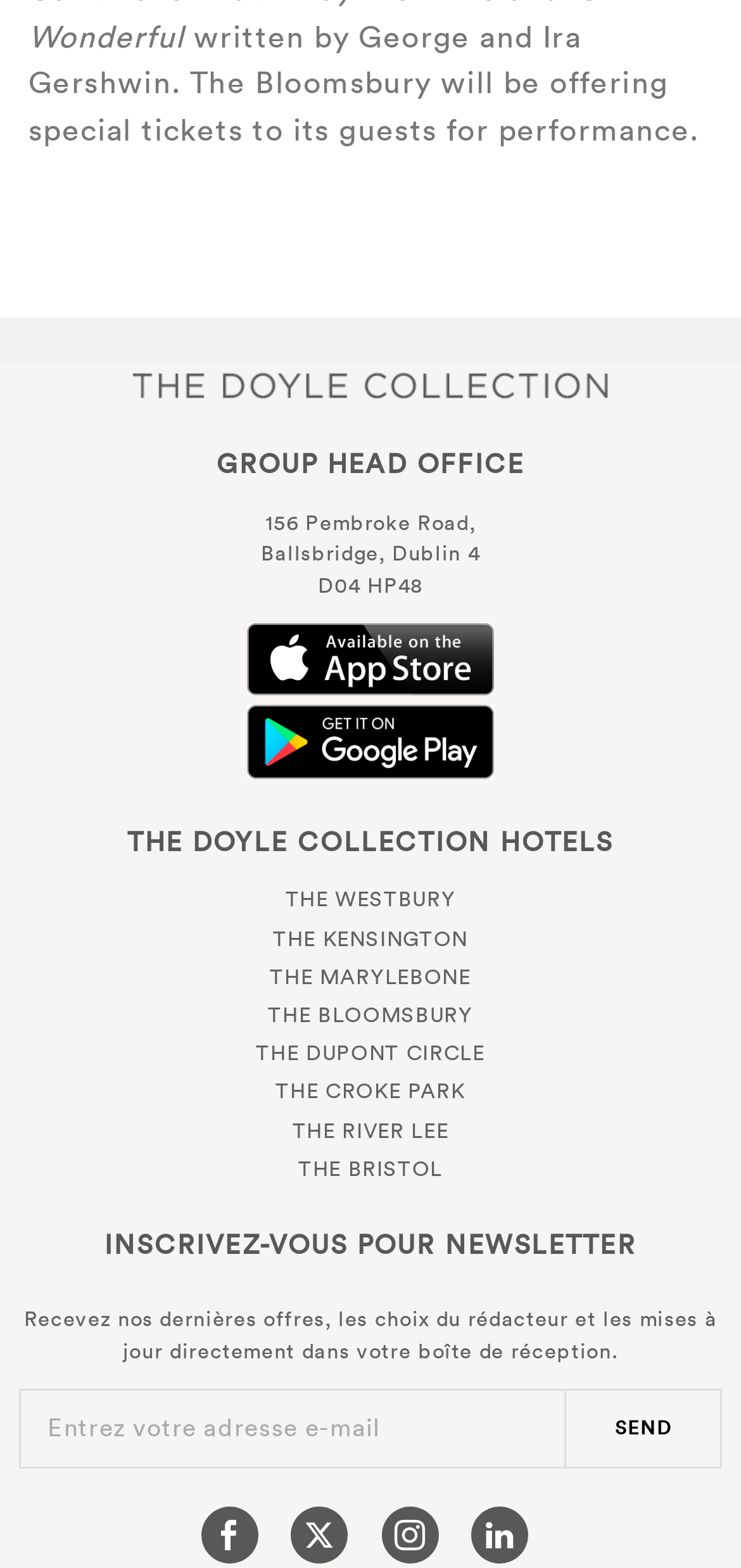Locate the bounding box coordinates of the item that should be clicked to fulfill the instruction: "Enter your email address".

[0.026, 0.886, 0.764, 0.937]